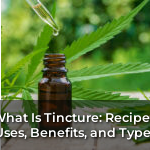Based on what you see in the screenshot, provide a thorough answer to this question: What is surrounding the bottle?

The caption states that surrounding the bottle are vibrant green cannabis leaves, which are indicative of the plant's medicinal properties and the herbal nature of tinctures.